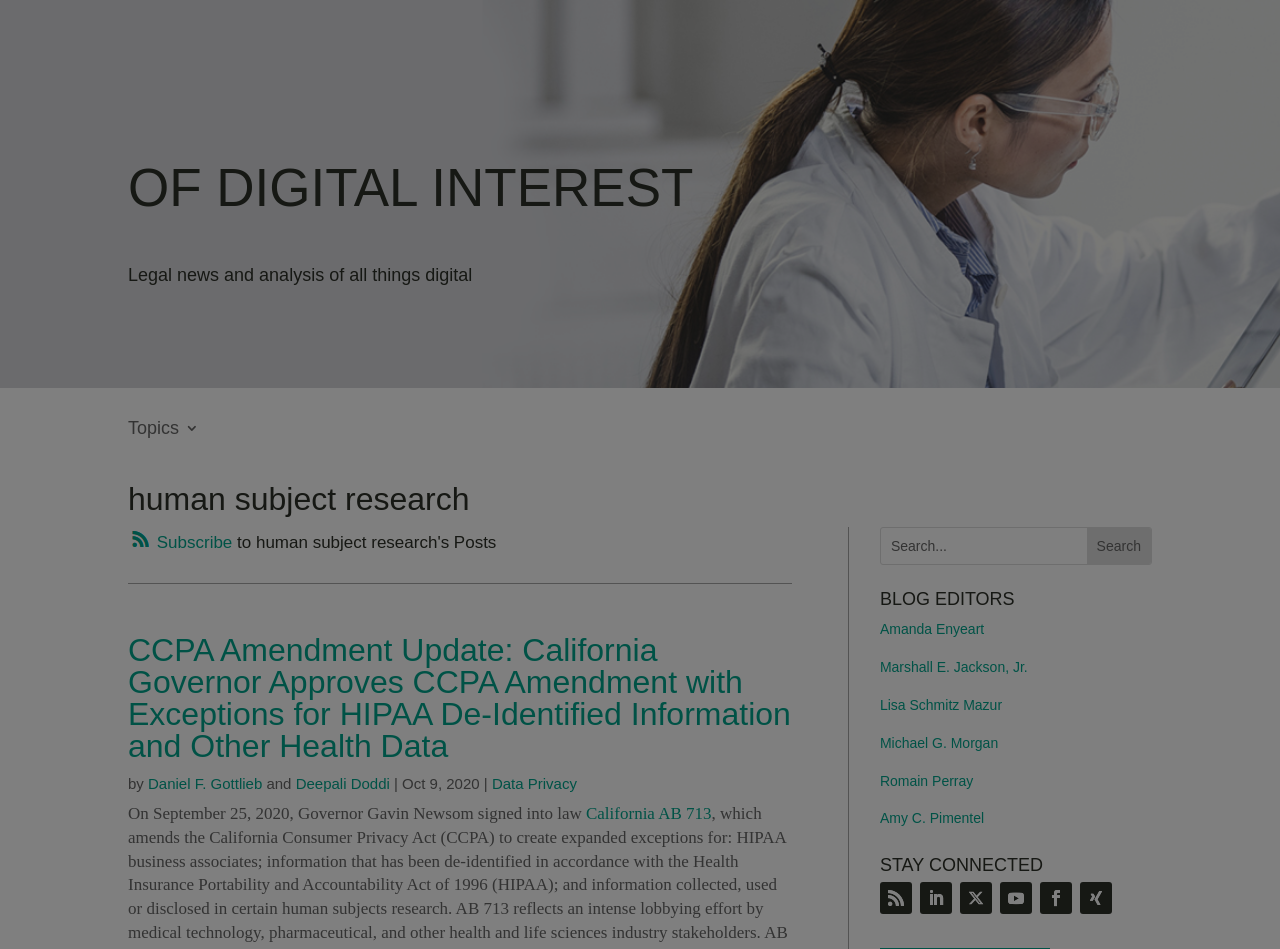What is the date of the latest article?
Refer to the image and provide a one-word or short phrase answer.

Oct 9, 2020